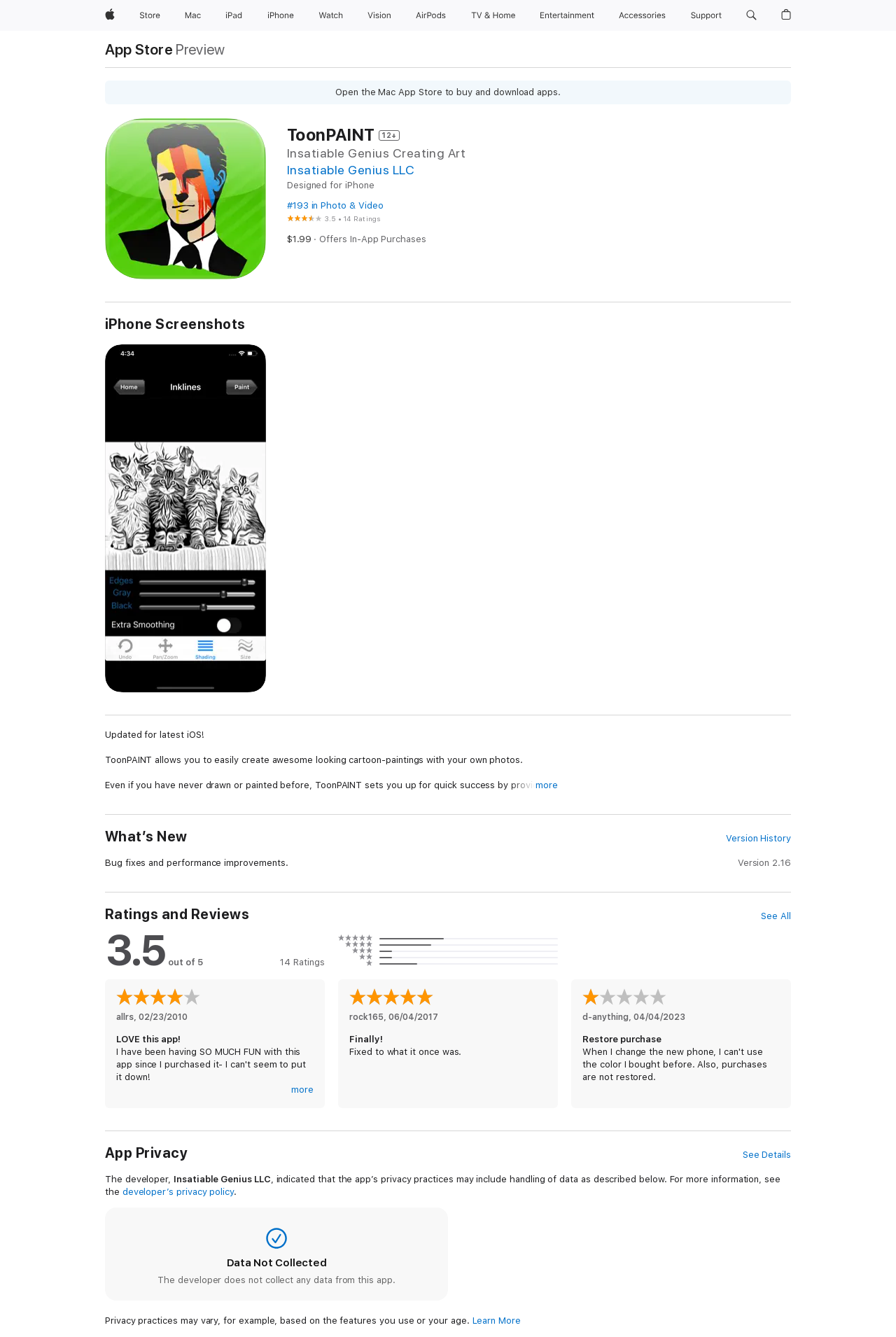Find the bounding box coordinates of the element I should click to carry out the following instruction: "View the Ligandrol 8 week cycle post".

None